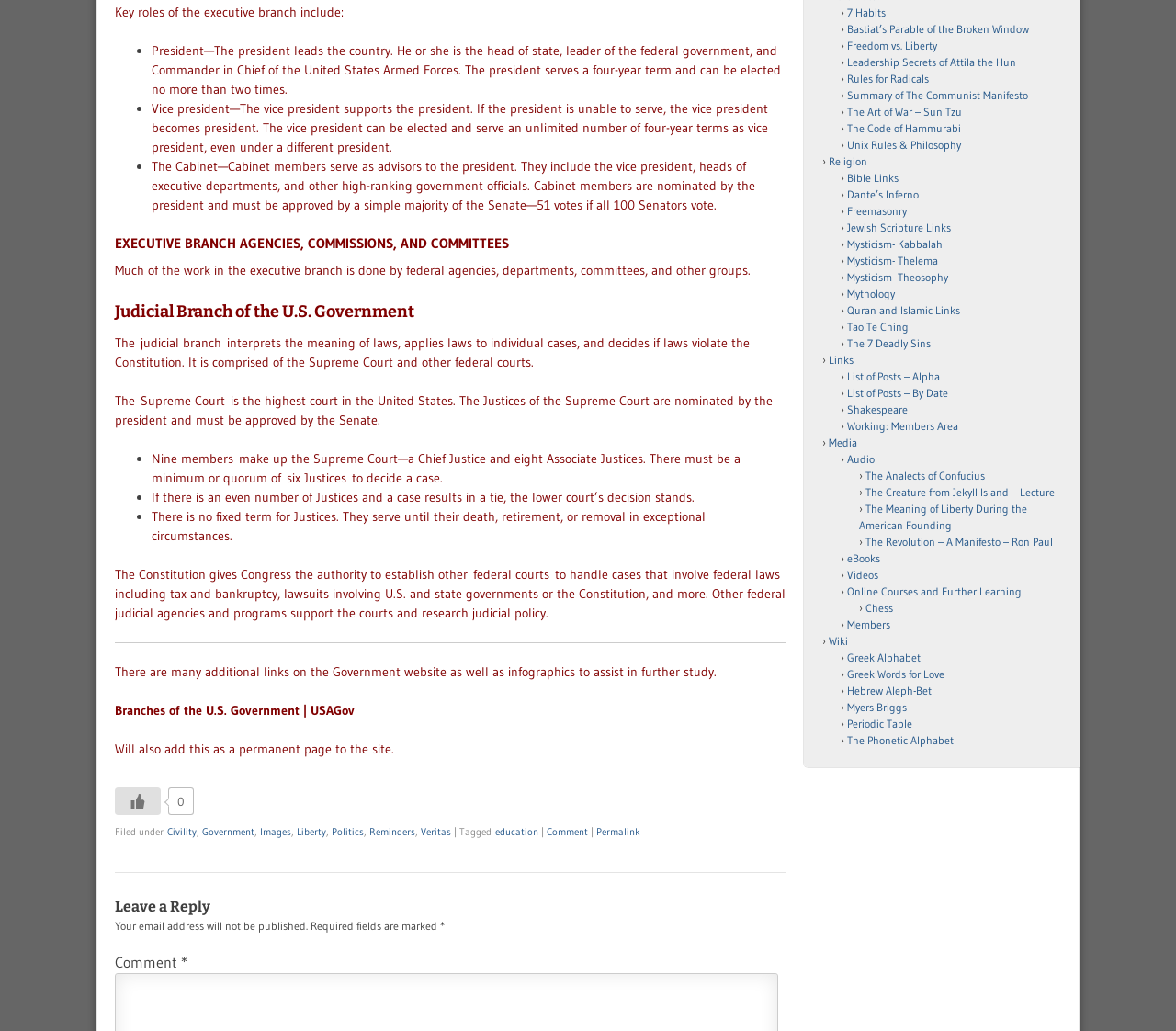What is the role of the president?
Could you give a comprehensive explanation in response to this question?

According to the webpage, the president leads the country, serves as the head of state, leader of the federal government, and Commander in Chief of the United States Armed Forces.